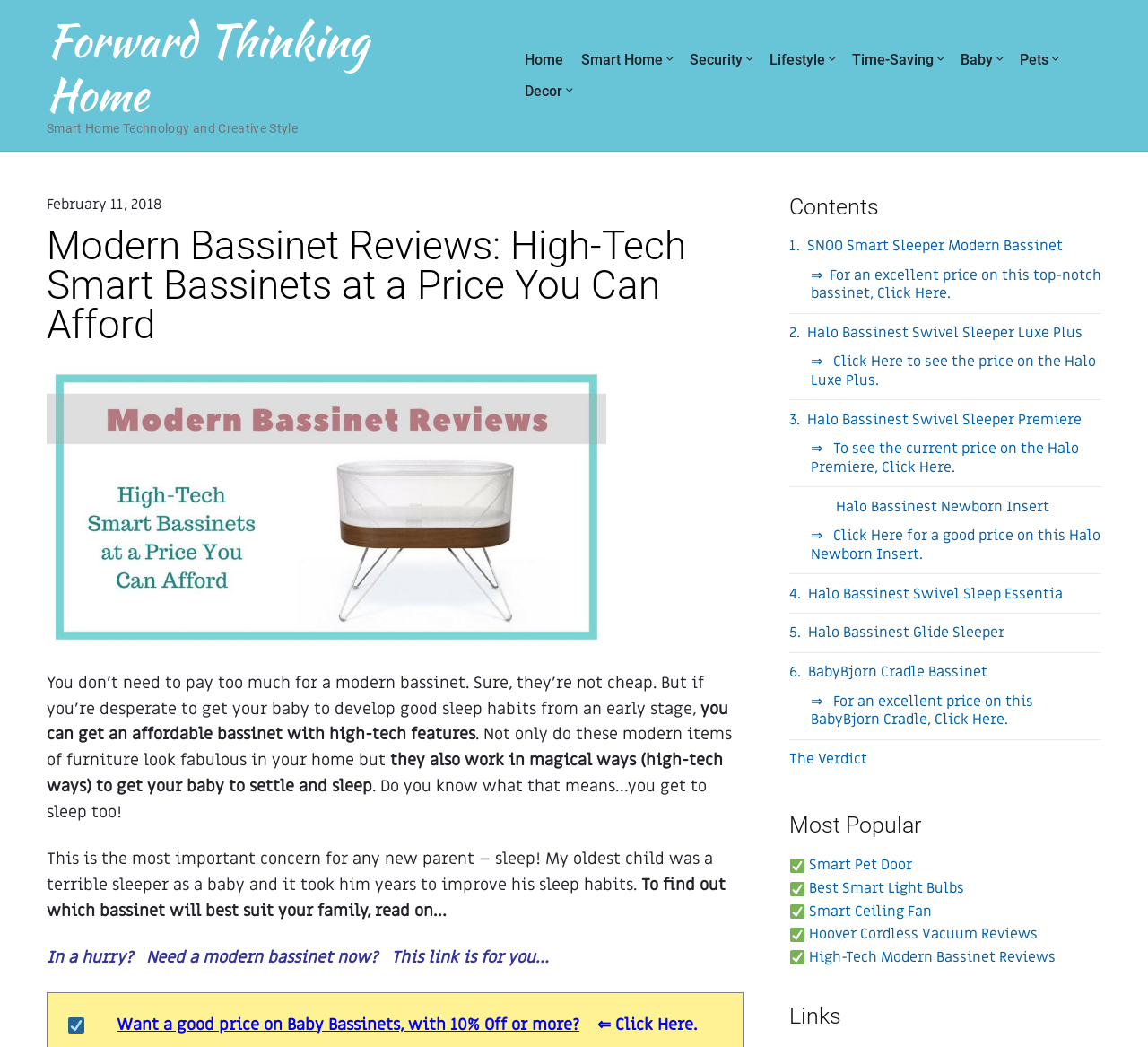Offer a thorough description of the webpage.

This webpage is about modern bassinet reviews, focusing on high-tech smart bassinets at an affordable price. At the top, there is a navigation menu with links to various categories, including Home, Smart Home, Security, Lifestyle, Time-Saving, Baby, Pets, and Decor. Below the navigation menu, there is a header section with a time stamp, a heading that reads "Modern Bassinet Reviews: High-Tech Smart Bassinets at a Price You Can Afford", and an image related to modern bassinets.

The main content of the webpage is divided into two columns. The left column contains a series of paragraphs discussing the importance of getting a baby to sleep and how high-tech bassinets can help. The text also mentions the author's personal experience with their oldest child's sleep habits.

The right column is a sidebar with several sections, including "Primary Sidebar", "Contents", and "Most Popular". The "Contents" section lists links to different bassinet reviews, including SNOO Smart Sleeper Modern Bassinet, Halo Bassinest Swivel Sleeper Luxe Plus, and BabyBjorn Cradle Bassinet, among others. Each review link is accompanied by a "Click Here" link to see the current price of the product.

The "Most Popular" section lists links to other smart home products, including smart pet doors, smart light bulbs, smart ceiling fans, and cordless vacuum reviews. Each link is accompanied by a checkmark image.

At the bottom of the webpage, there is a section with a heading "Links" and a few more links to other related topics.